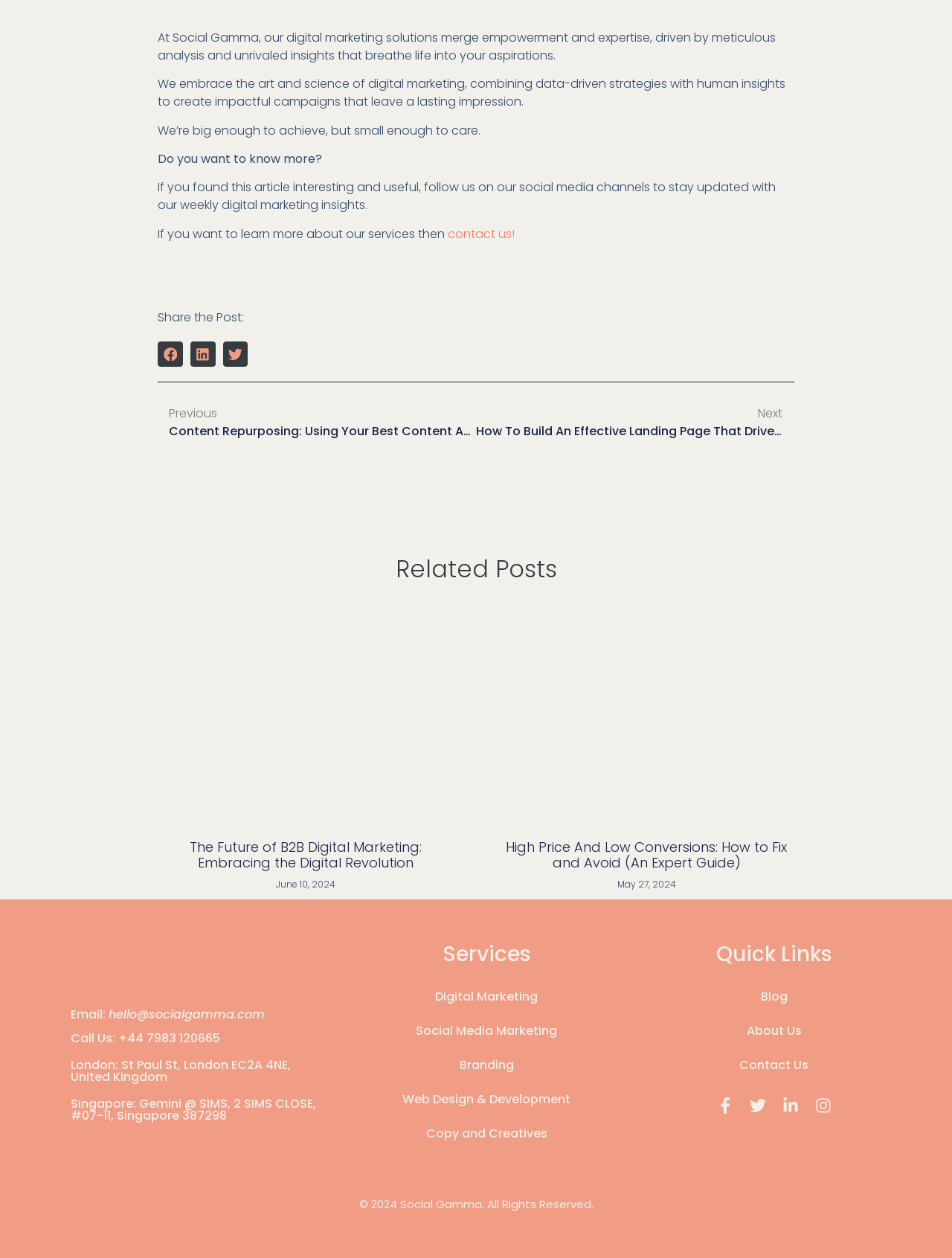Identify the bounding box coordinates of the clickable section necessary to follow the following instruction: "Click on 'contact us!' to learn more about services". The coordinates should be presented as four float numbers from 0 to 1, i.e., [left, top, right, bottom].

[0.47, 0.179, 0.541, 0.193]